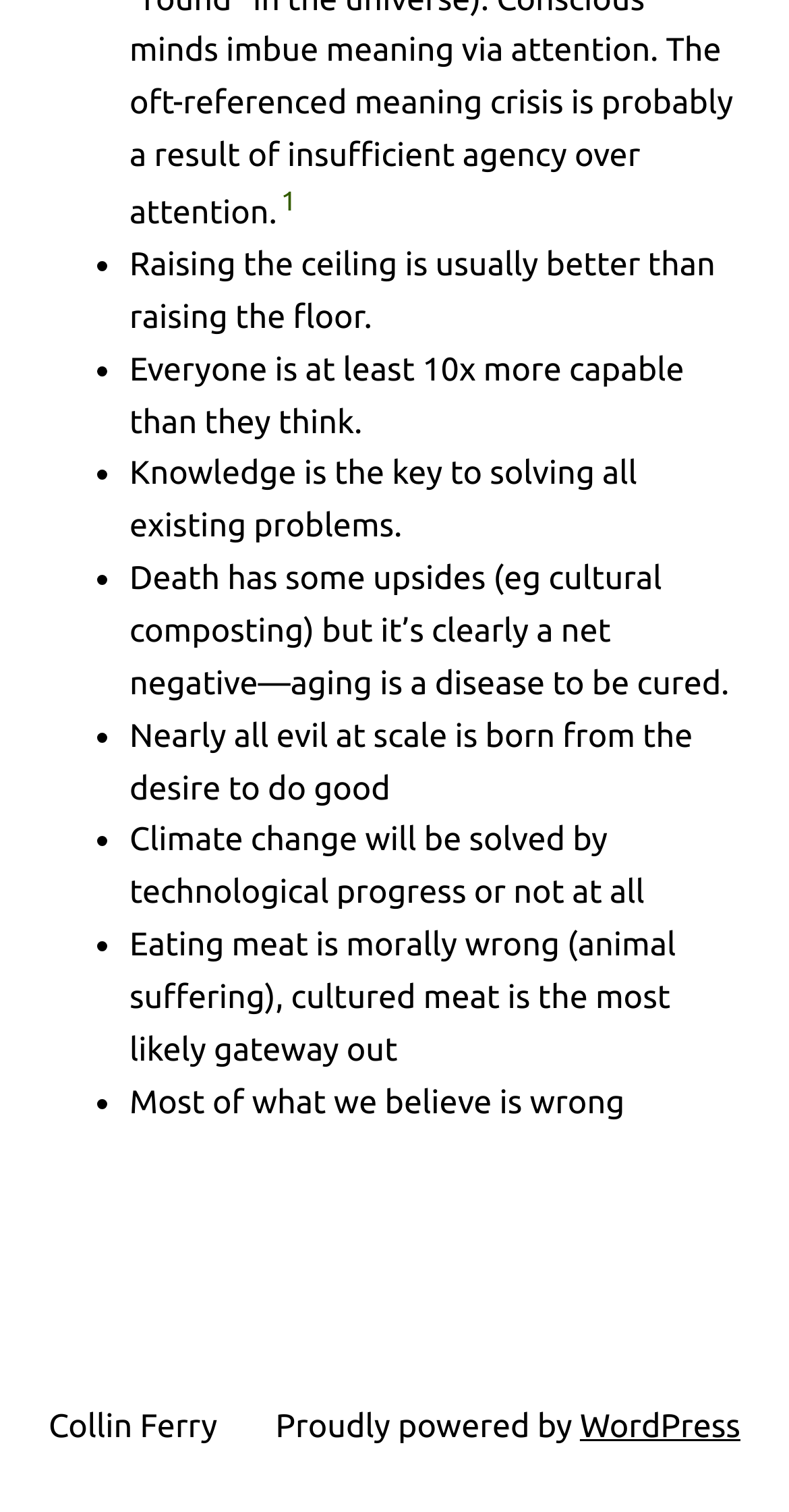Respond to the following query with just one word or a short phrase: 
Who is the author of the content?

Collin Ferry